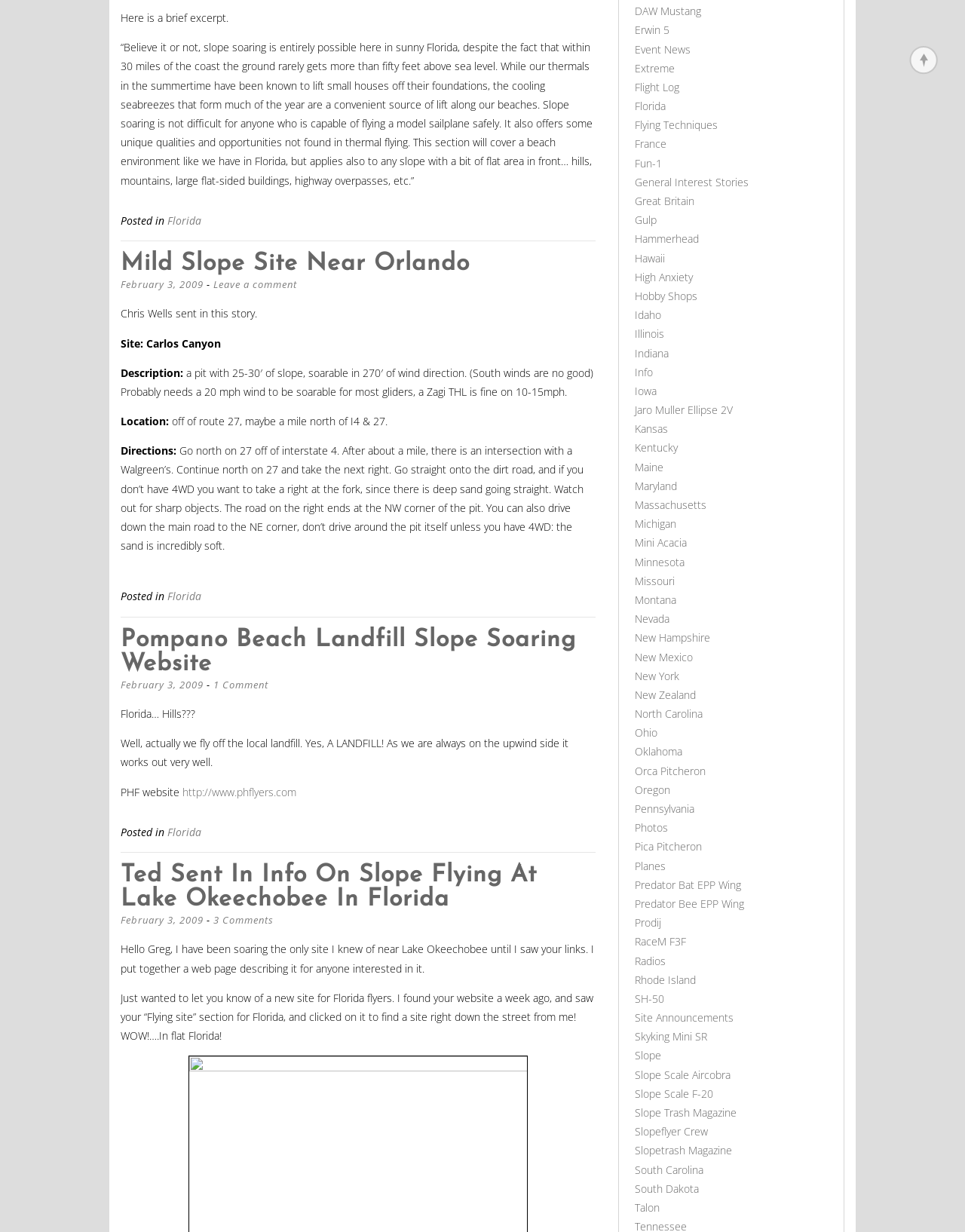Examine the image carefully and respond to the question with a detailed answer: 
What is the direction of the wind required for slope soaring at Carlos Canyon?

According to the article, slope soaring at Carlos Canyon requires a wind direction of 270 degrees, and south winds are not suitable for slope soaring at this location.